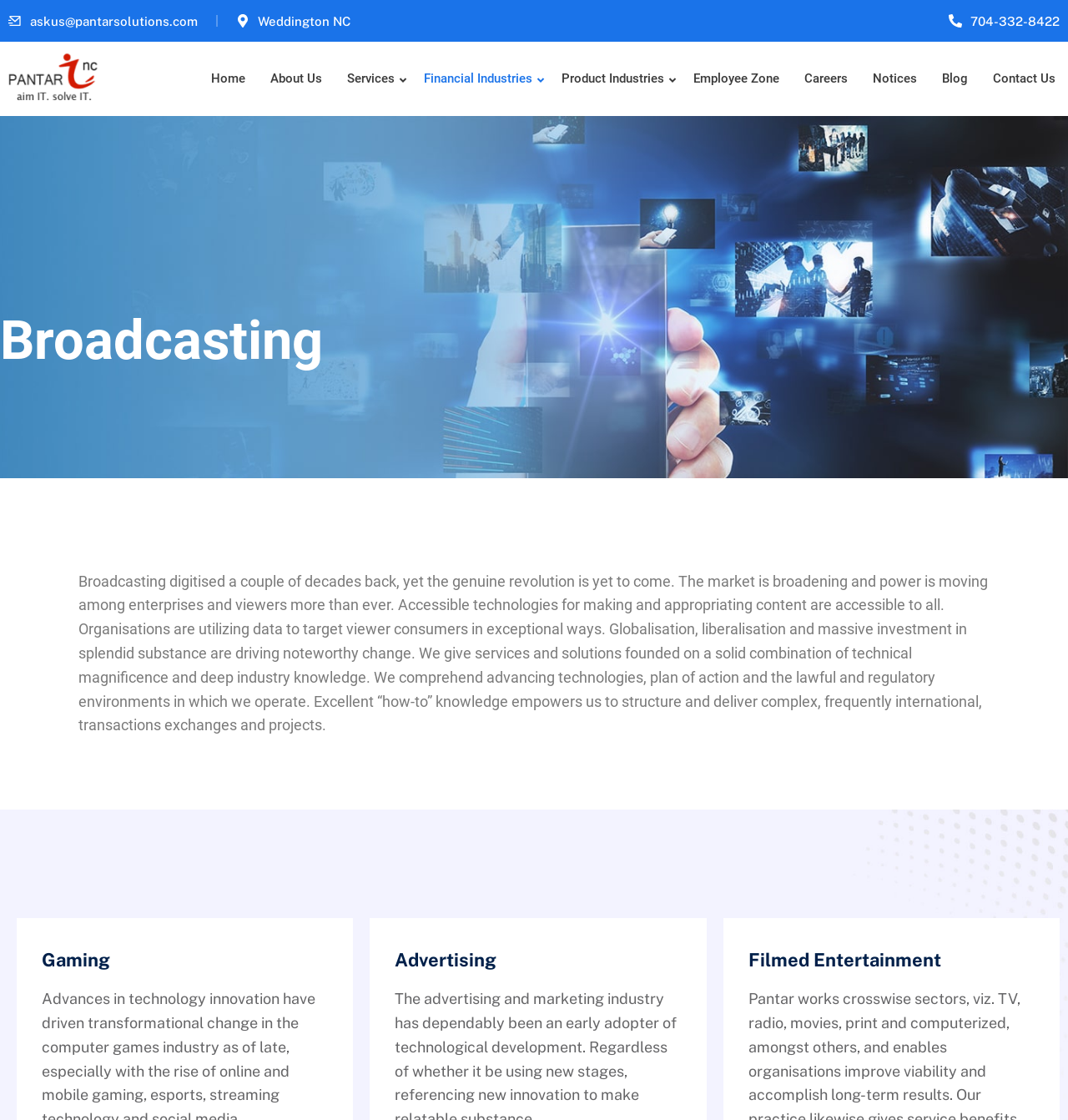Could you locate the bounding box coordinates for the section that should be clicked to accomplish this task: "Click the 'Home' link".

[0.186, 0.037, 0.241, 0.104]